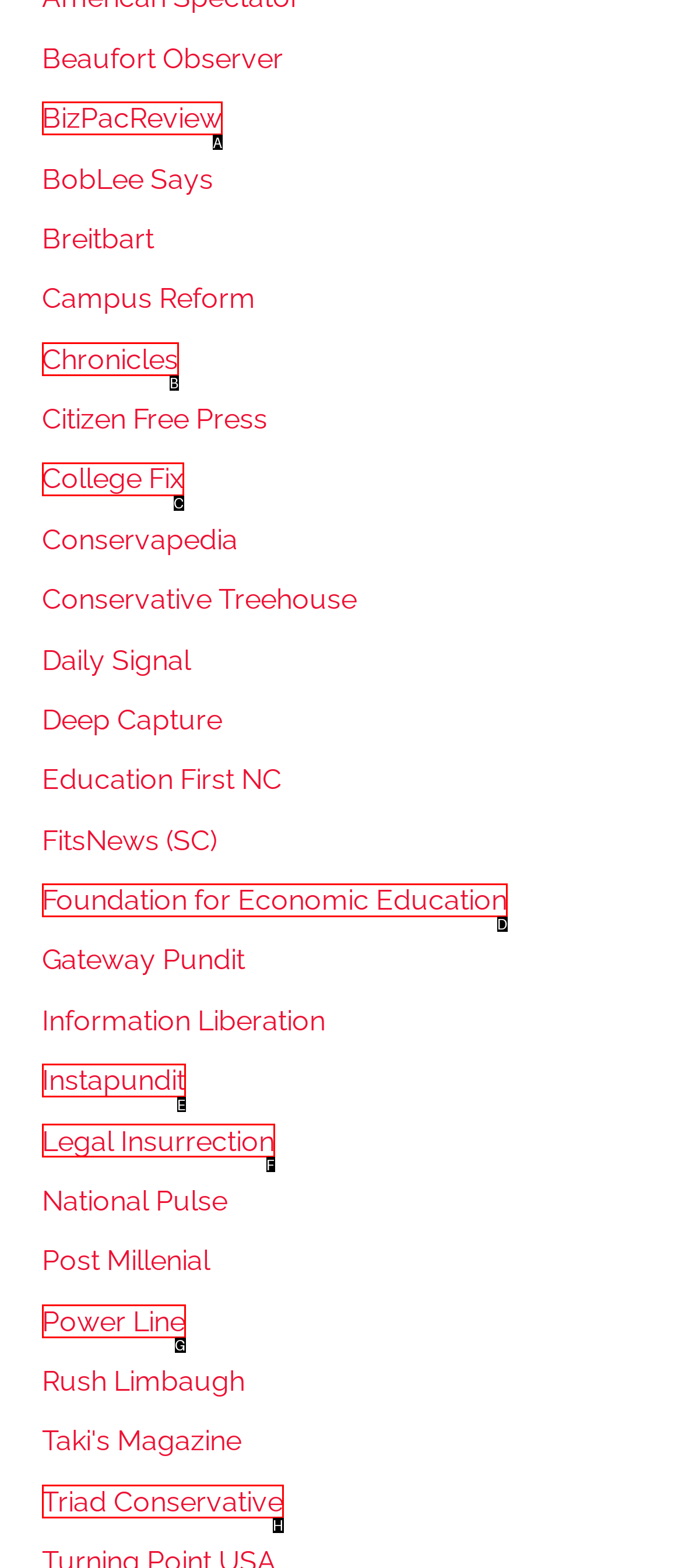From the provided choices, determine which option matches the description: BizPacReview. Respond with the letter of the correct choice directly.

A